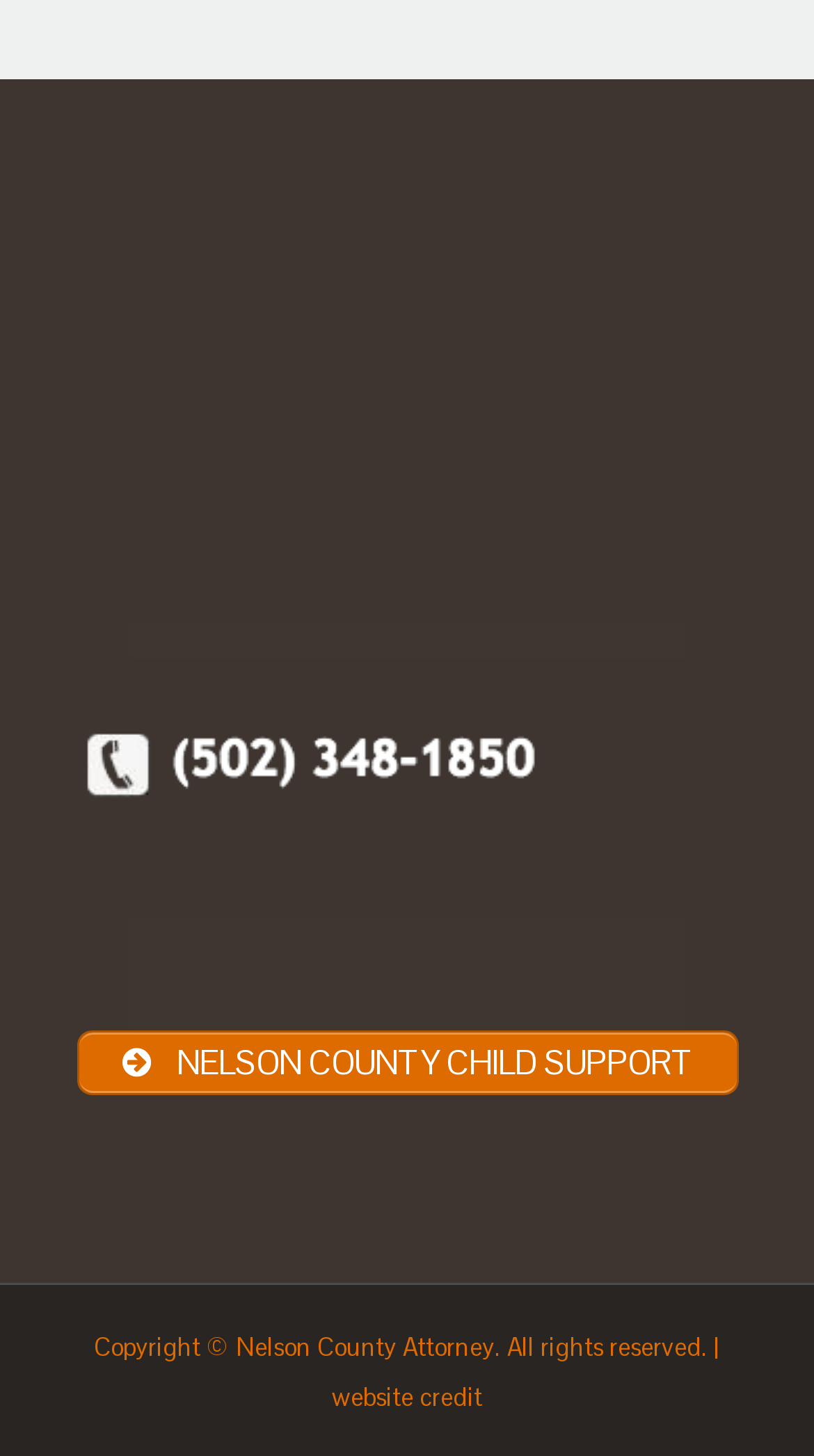What is the copyright information?
Look at the screenshot and provide an in-depth answer.

The copyright information can be found in the StaticText element with the text 'Copyright © Nelson County Attorney. All rights reserved. |' which is a part of the LayoutTable element.